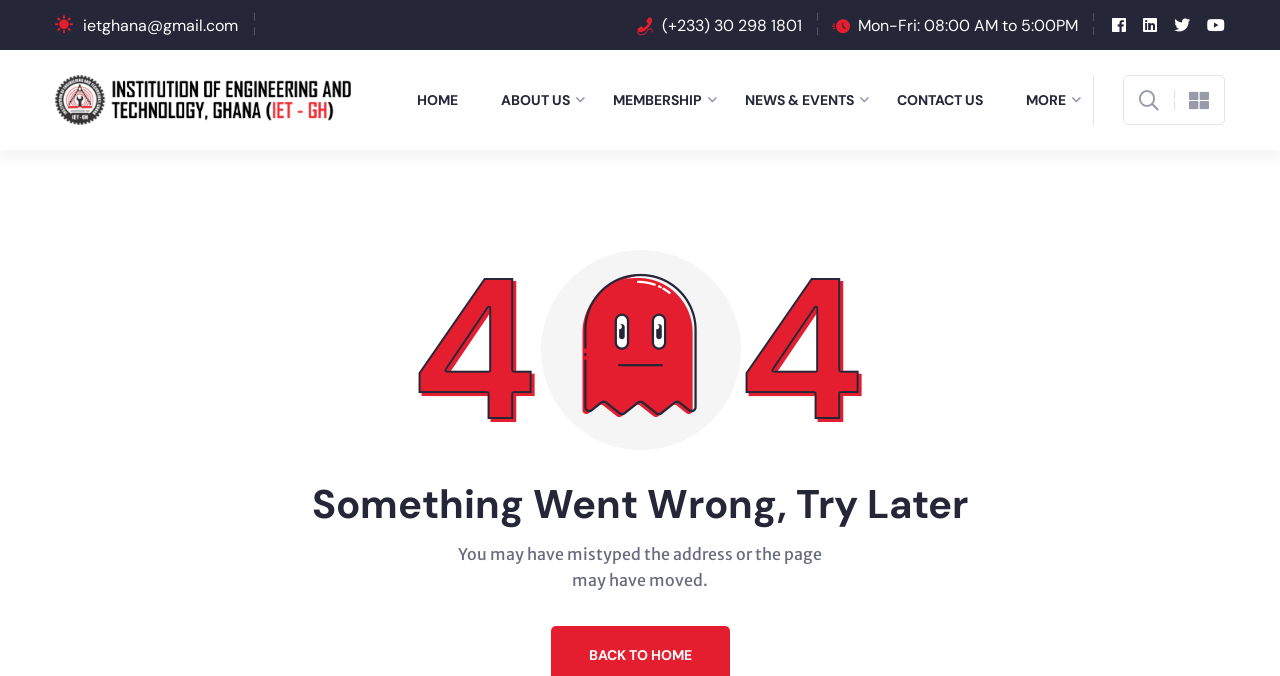Locate the bounding box coordinates of the clickable region to complete the following instruction: "click the logo."

[0.043, 0.131, 0.275, 0.16]